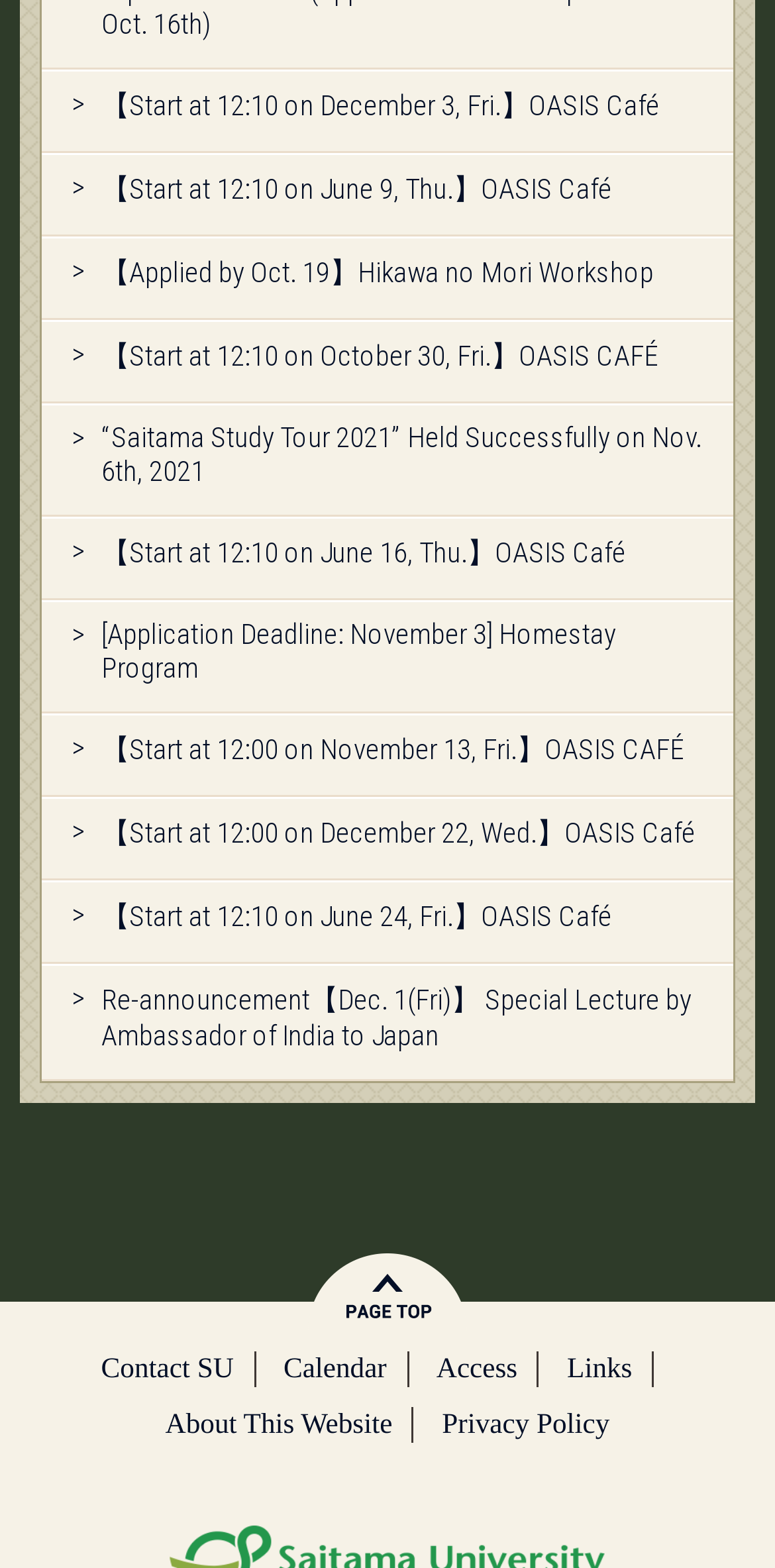Please identify the bounding box coordinates of the area I need to click to accomplish the following instruction: "View the privacy policy".

[0.57, 0.899, 0.787, 0.919]